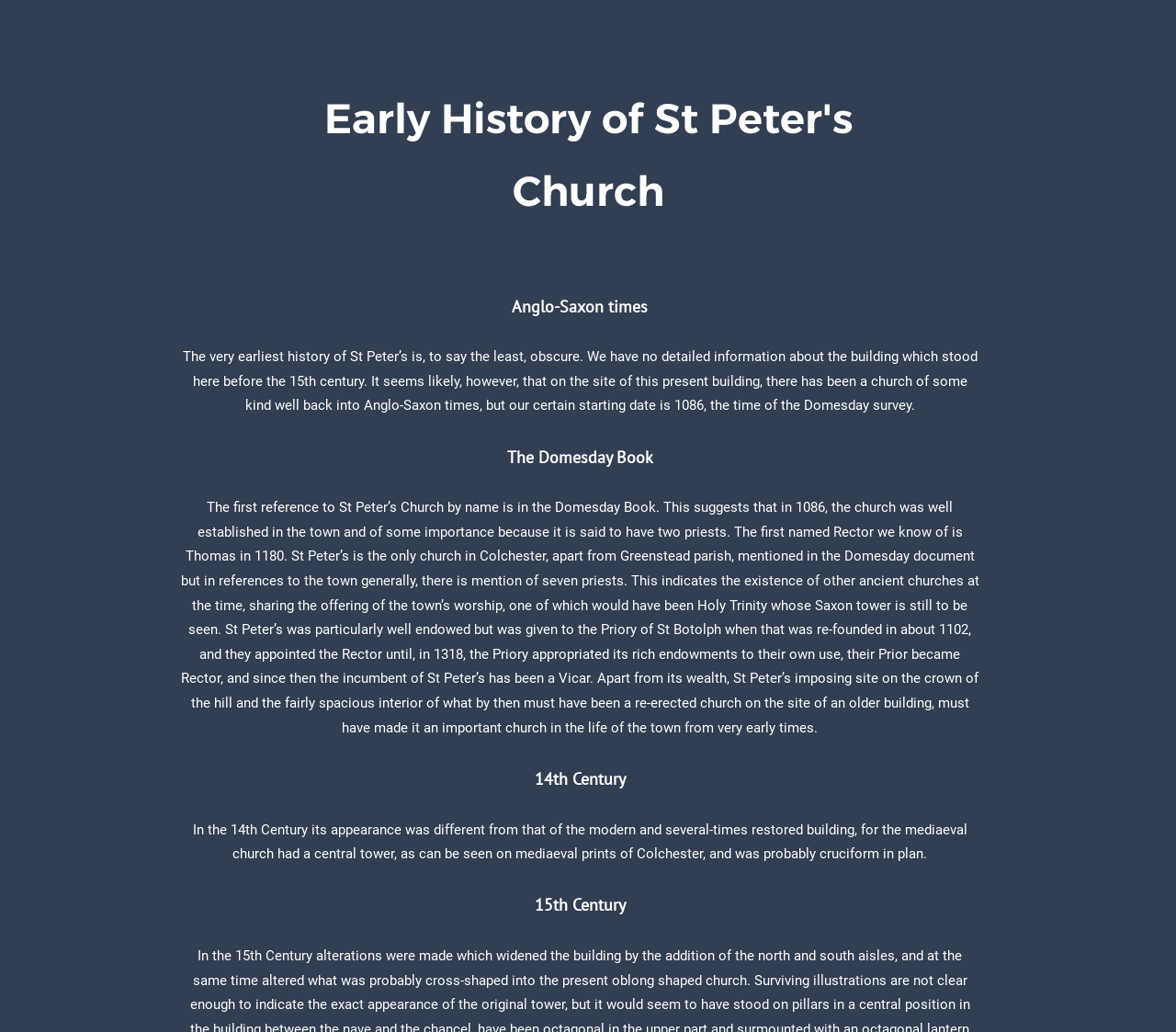Create a detailed summary of the webpage's content and design.

The webpage is about the early history of St Peter's Church in Colchester. At the top, there is a heading that reads "Early History of St Peter's Church". Below this heading, there is a subheading "Anglo-Saxon times" followed by a brief paragraph of text that discusses the earliest history of the church, mentioning that it is likely that a church of some kind existed on the site well back into Anglo-Saxon times.

To the right of this text, there is a small, empty space. Below the text, there is another subheading "The Domesday Book" followed by a longer paragraph of text that discusses the first reference to St Peter's Church by name in the Domesday Book. This text mentions that the church was well established in the town and of some importance, and provides information about the church's rectors and its relationship with the Priory of St Botolph.

Further down the page, there are two more subheadings: "14th Century" and "15th Century". The "14th Century" section has a brief paragraph of text that describes the appearance of the medieval church, mentioning that it had a central tower and was probably cruciform in plan. The "15th Century" section does not have any accompanying text.

Throughout the page, the headings and subheadings are arranged in a hierarchical structure, with the main heading at the top and the subheadings and text arranged below it in a logical order. The text is well-organized and easy to follow, with clear headings and concise paragraphs that provide a detailed history of St Peter's Church.